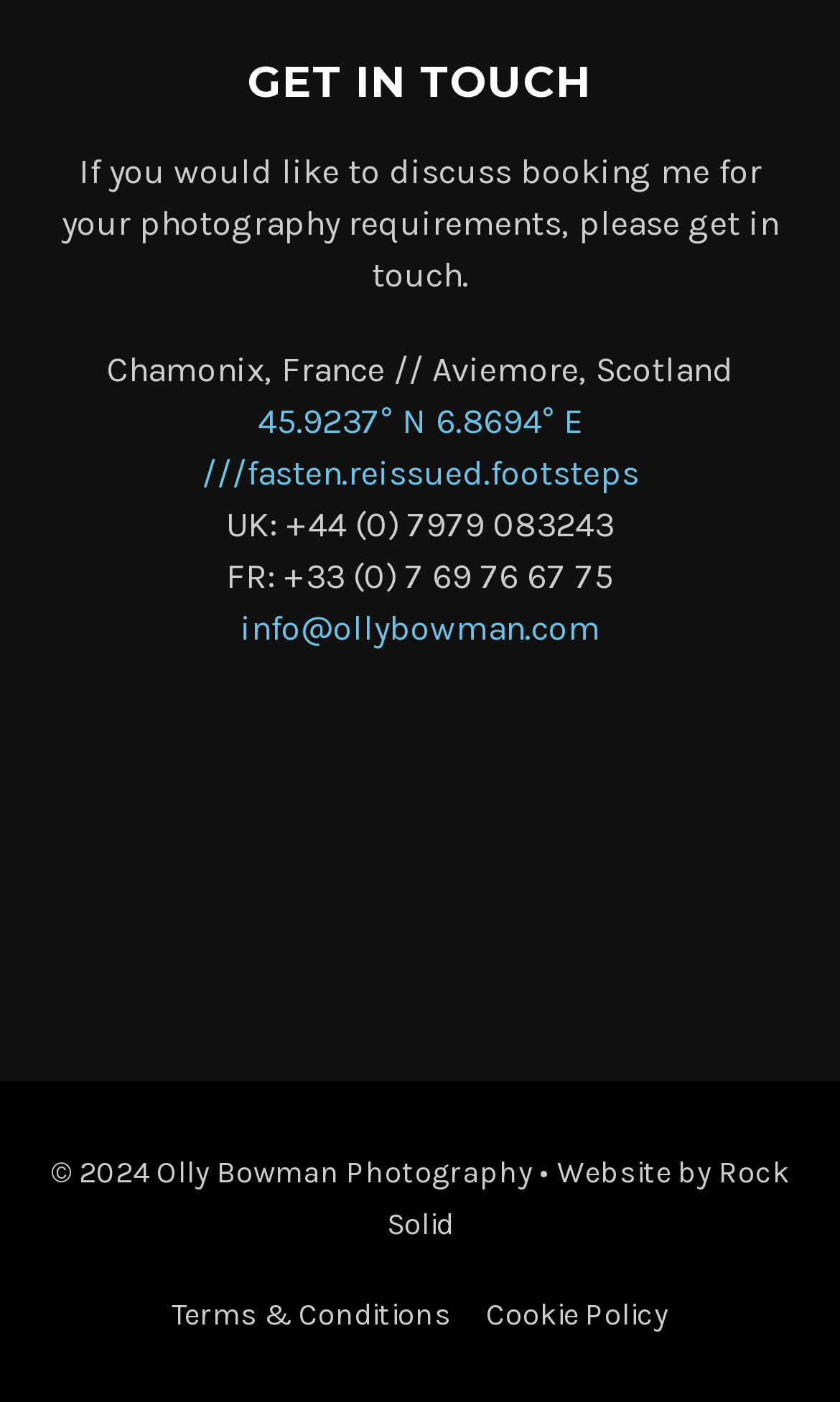Please locate the clickable area by providing the bounding box coordinates to follow this instruction: "Visit the website of Rock Solid".

[0.46, 0.824, 0.94, 0.887]